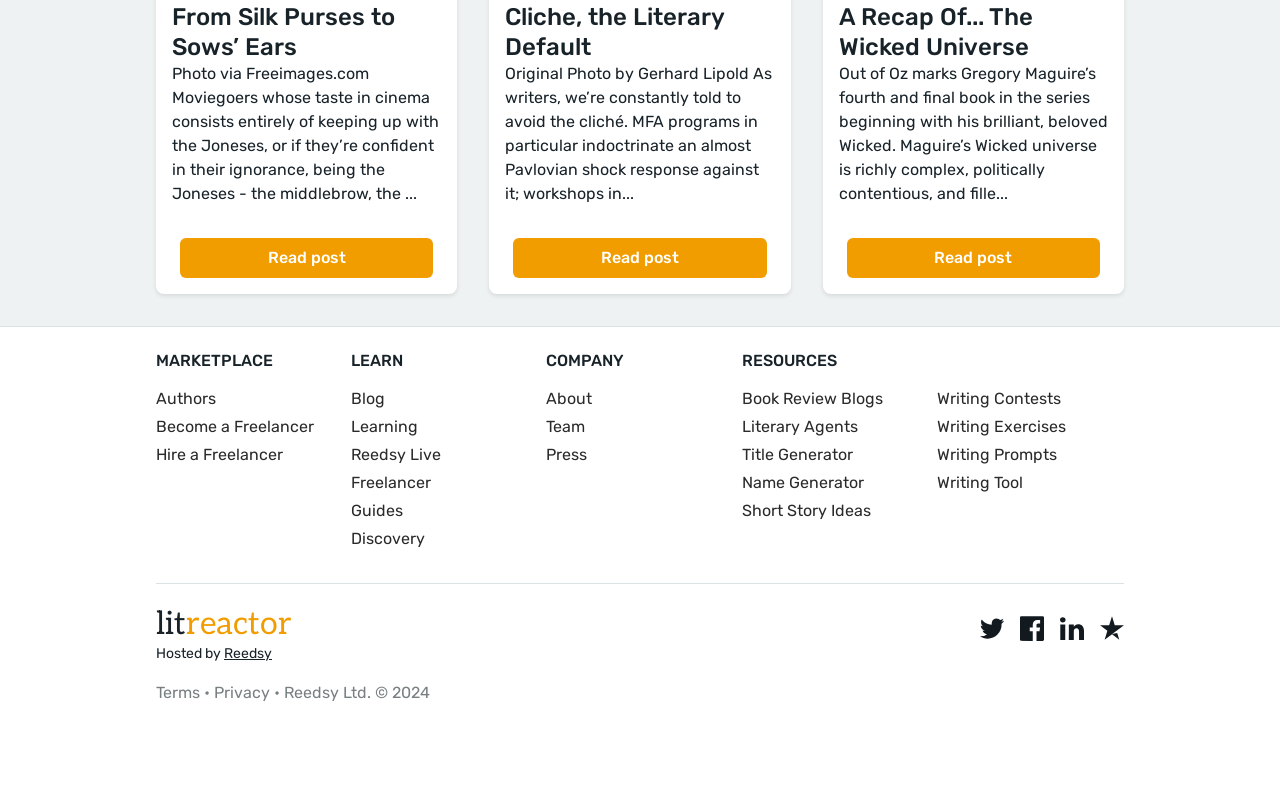How many links are under the 'MARKETPLACE' heading?
By examining the image, provide a one-word or phrase answer.

3